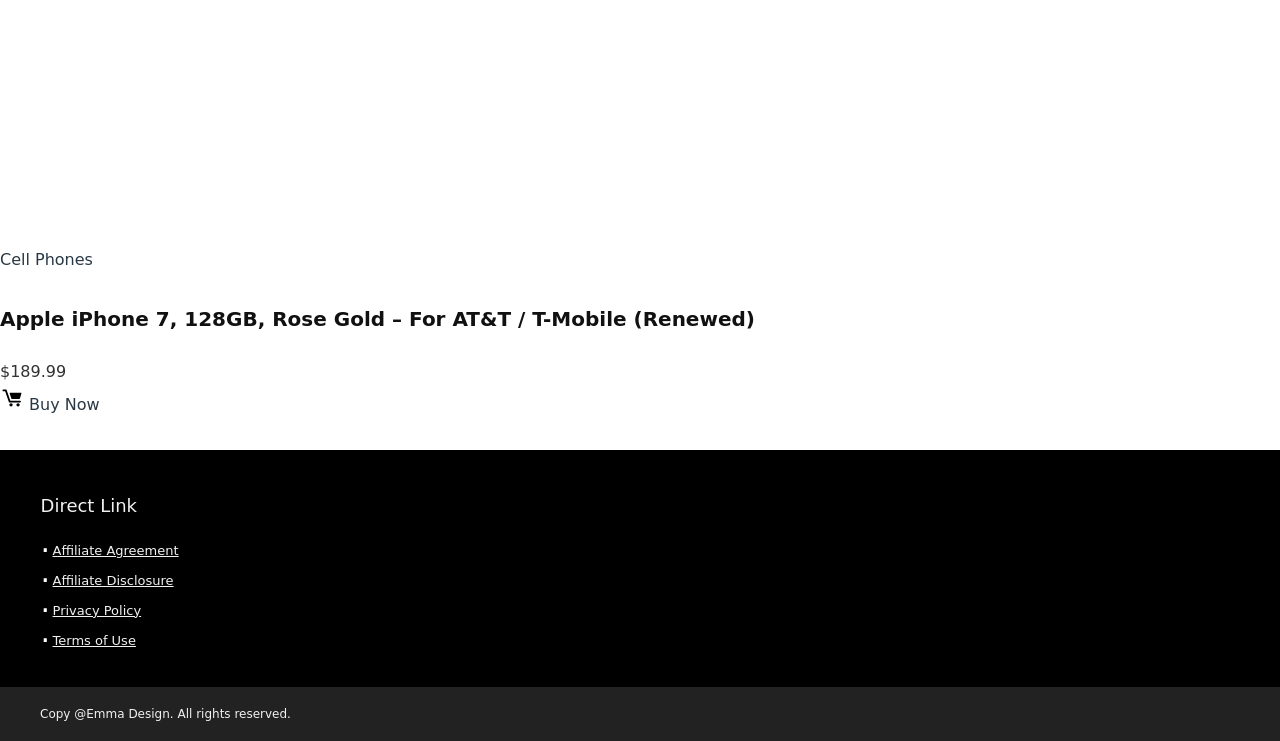Using the provided description Affiliate Disclosure, find the bounding box coordinates for the UI element. Provide the coordinates in (top-left x, top-left y, bottom-right x, bottom-right y) format, ensuring all values are between 0 and 1.

[0.041, 0.773, 0.136, 0.793]